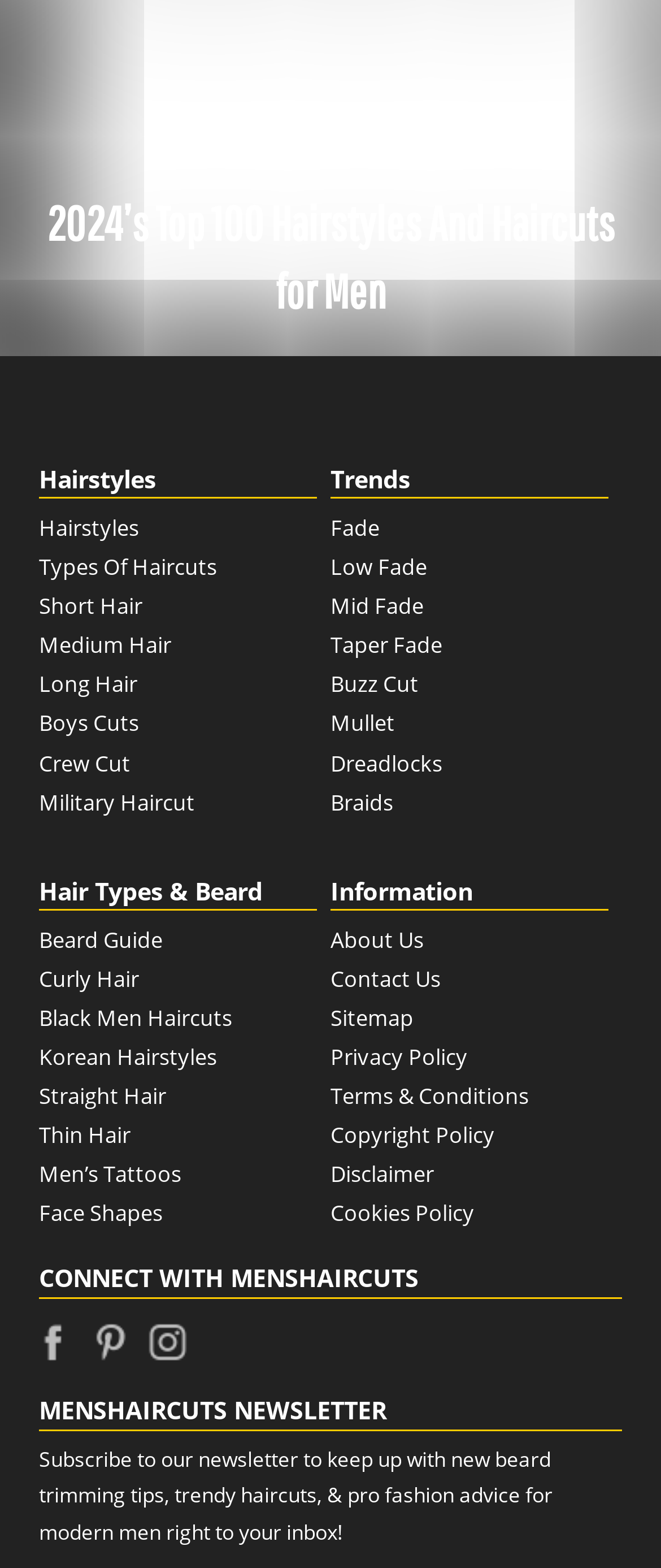Can you provide the bounding box coordinates for the element that should be clicked to implement the instruction: "Click on 'Hairstyles'"?

[0.059, 0.327, 0.211, 0.346]